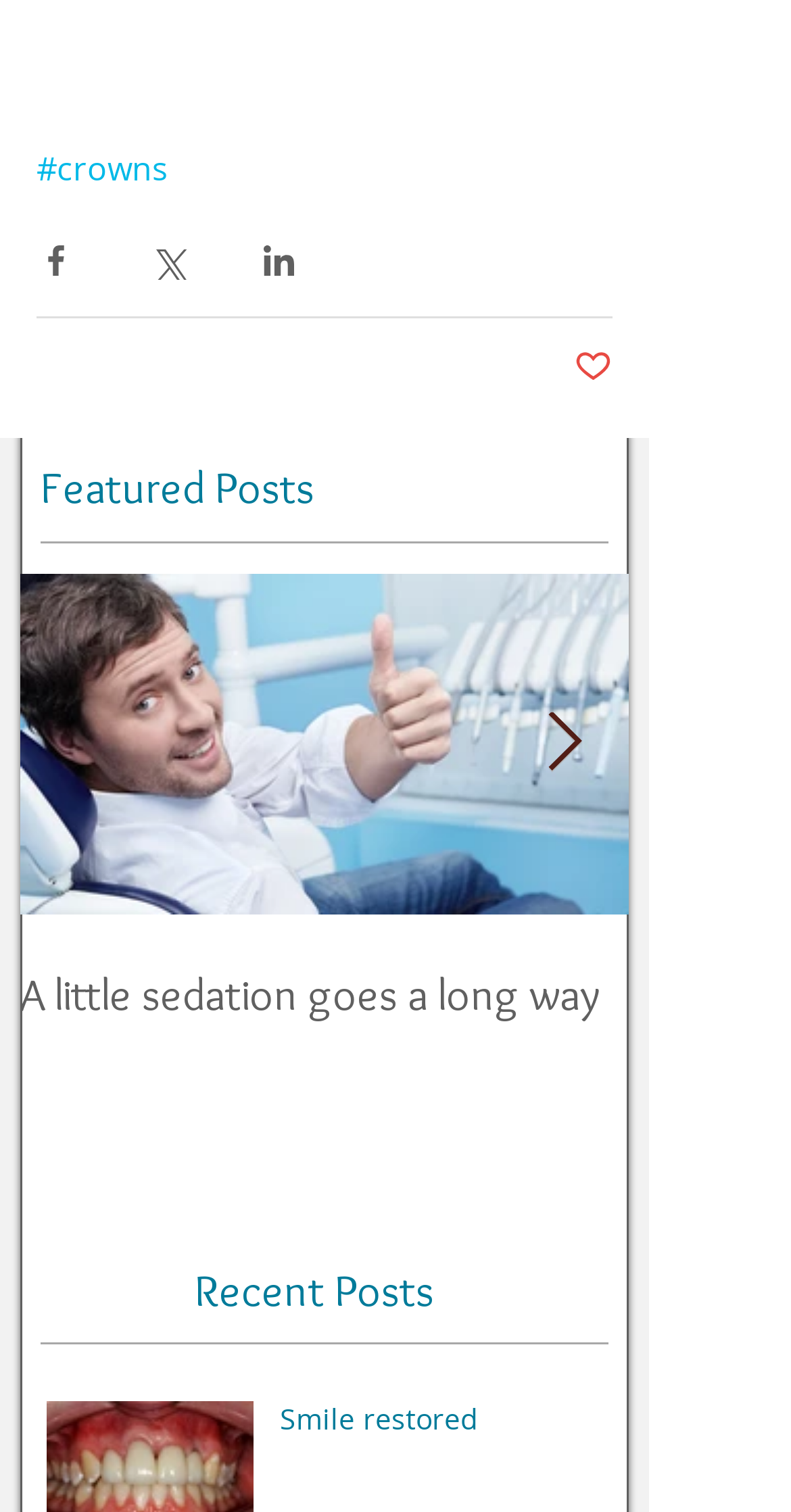Can you identify the bounding box coordinates of the clickable region needed to carry out this instruction: 'View featured posts'? The coordinates should be four float numbers within the range of 0 to 1, stated as [left, top, right, bottom].

[0.051, 0.303, 0.769, 0.344]